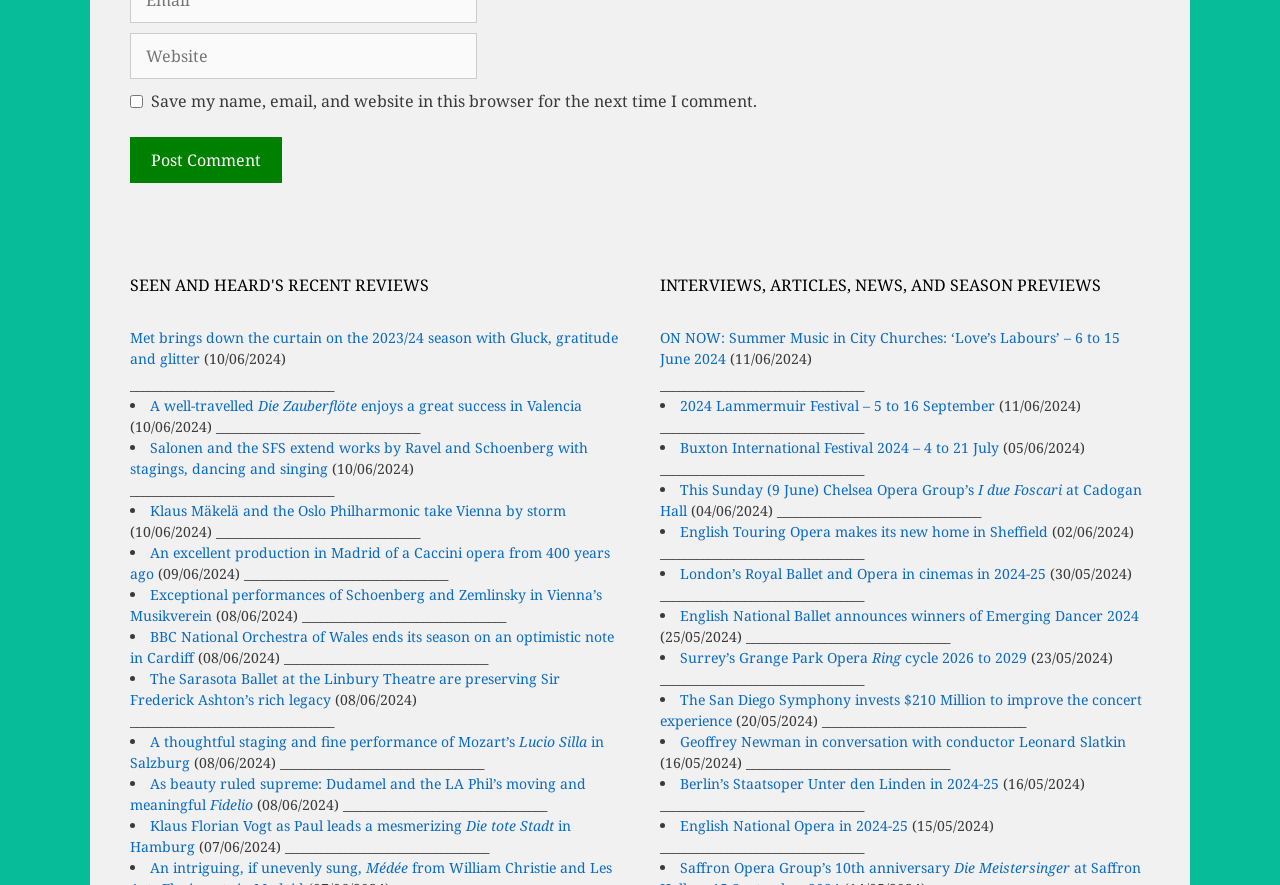What type of content is on this webpage?
Please provide a detailed answer to the question.

The webpage contains multiple links with titles that appear to be reviews or articles, such as 'Met brings down the curtain on the 2023/24 season with Gluck, gratitude and glitter' and 'A well-travelled Die Zauberflöte enjoys a great success in Valencia'. This suggests that the webpage is primarily focused on hosting reviews and articles.